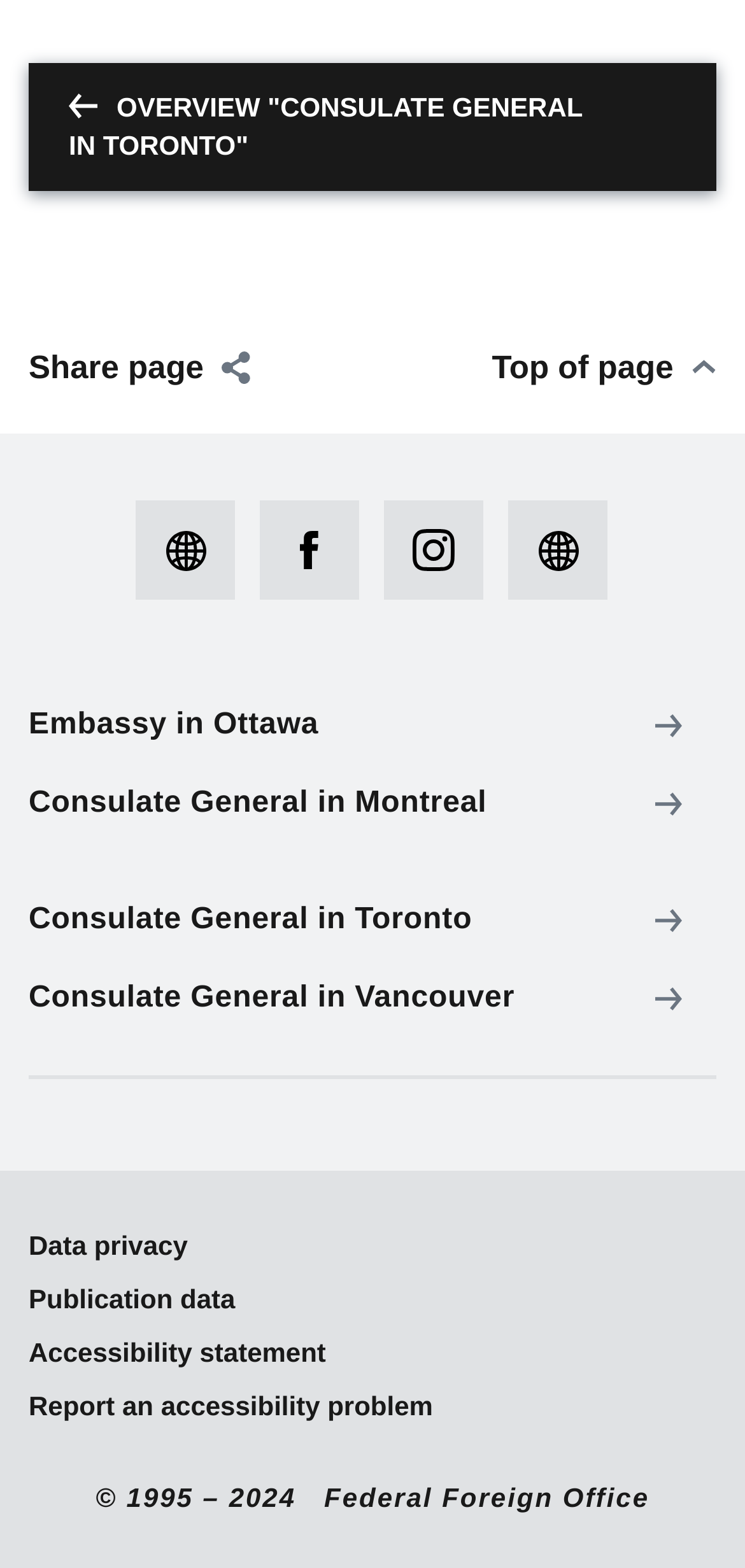Based on the image, please respond to the question with as much detail as possible:
How many consulate general links are there?

I counted the number of consulate general links by looking at the links with locations, which are Ottawa, Montreal, Toronto, and Vancouver, so there are 4 consulate general links.